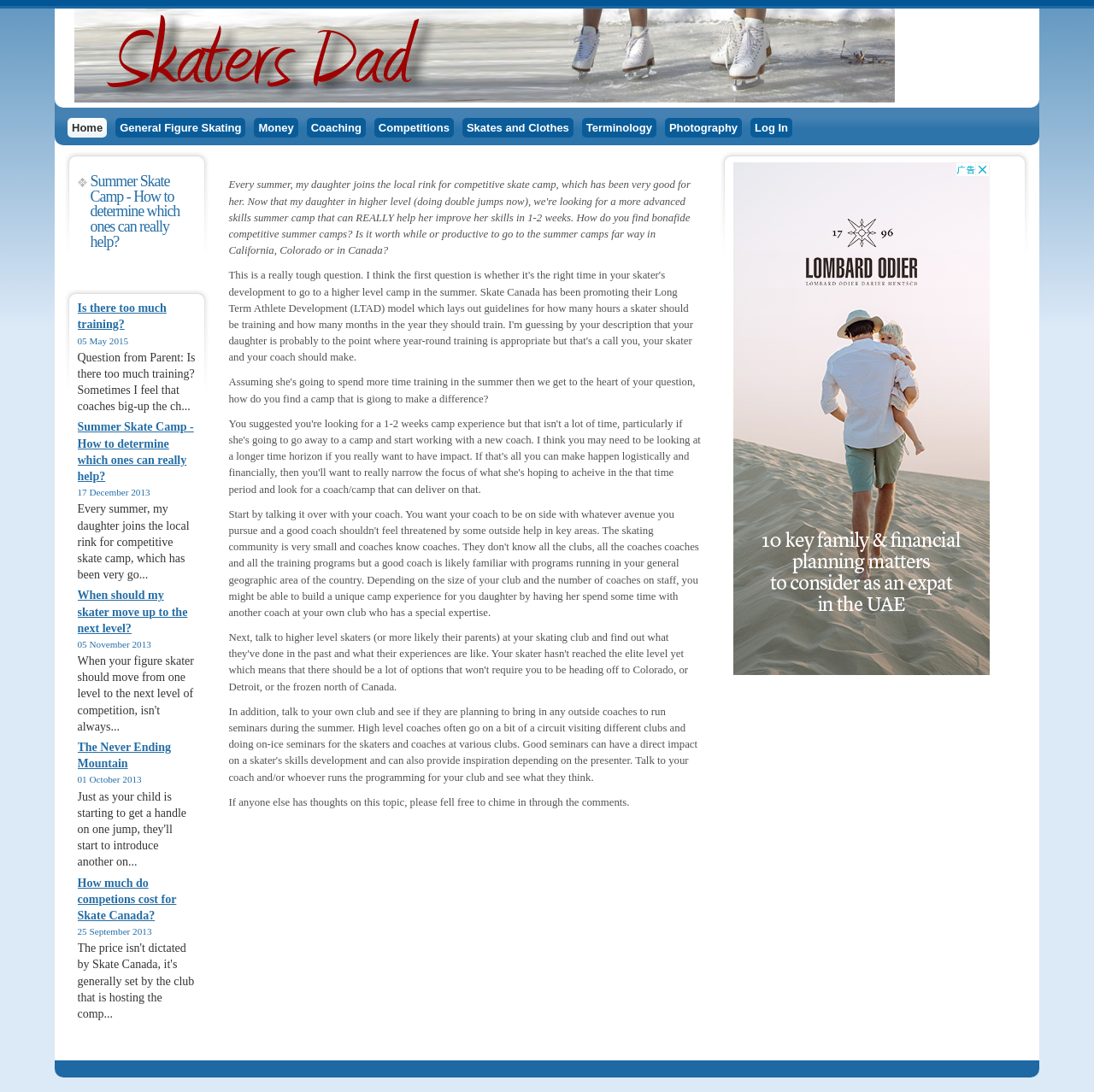Identify the bounding box coordinates for the region of the element that should be clicked to carry out the instruction: "Learn more about whitewater training centre". The bounding box coordinates should be four float numbers between 0 and 1, i.e., [left, top, right, bottom].

None